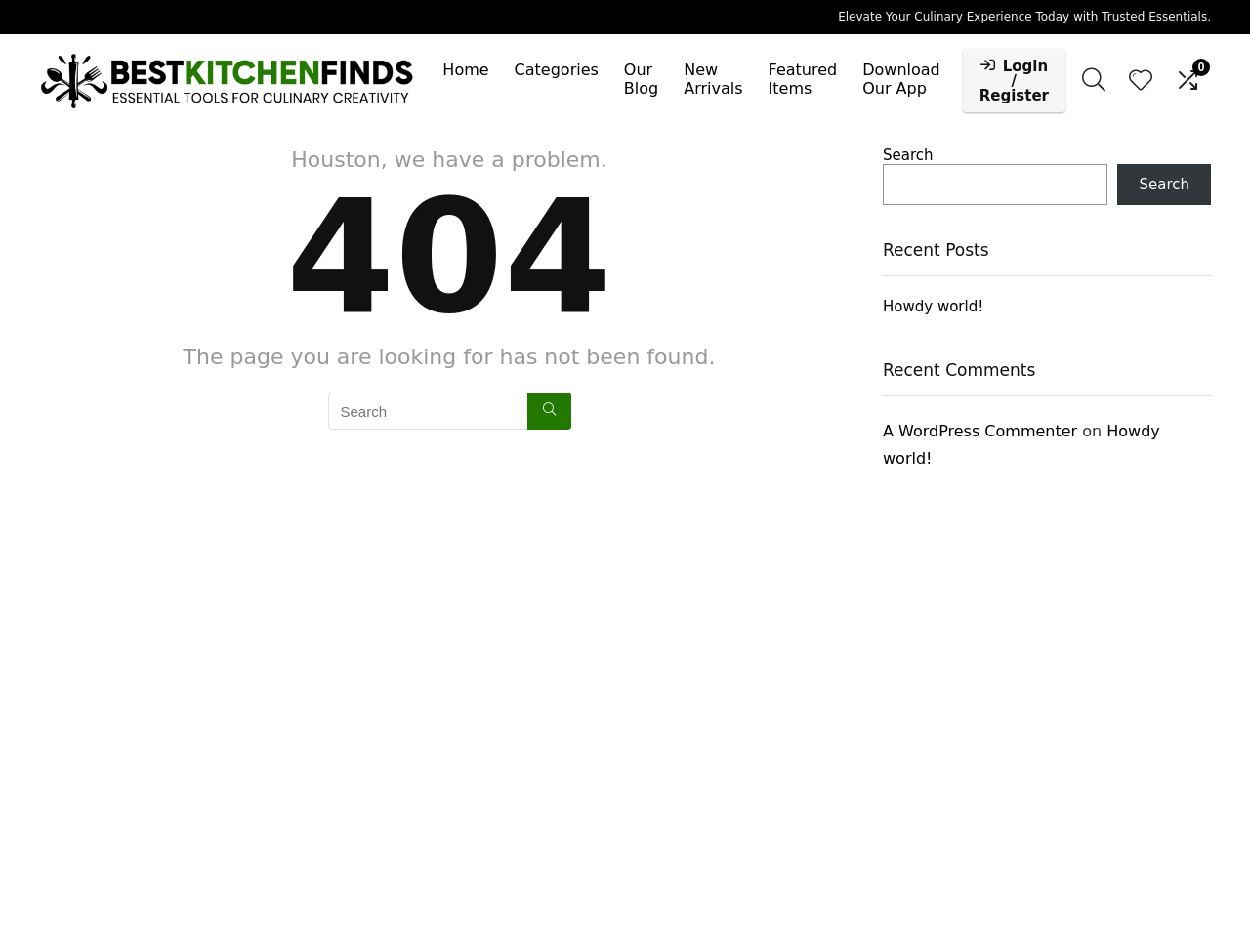What is the name of the website?
Utilize the image to construct a detailed and well-explained answer.

The name of the website can be found in the top-left corner of the webpage, where it says 'BestKitchenFinds' in a link format.